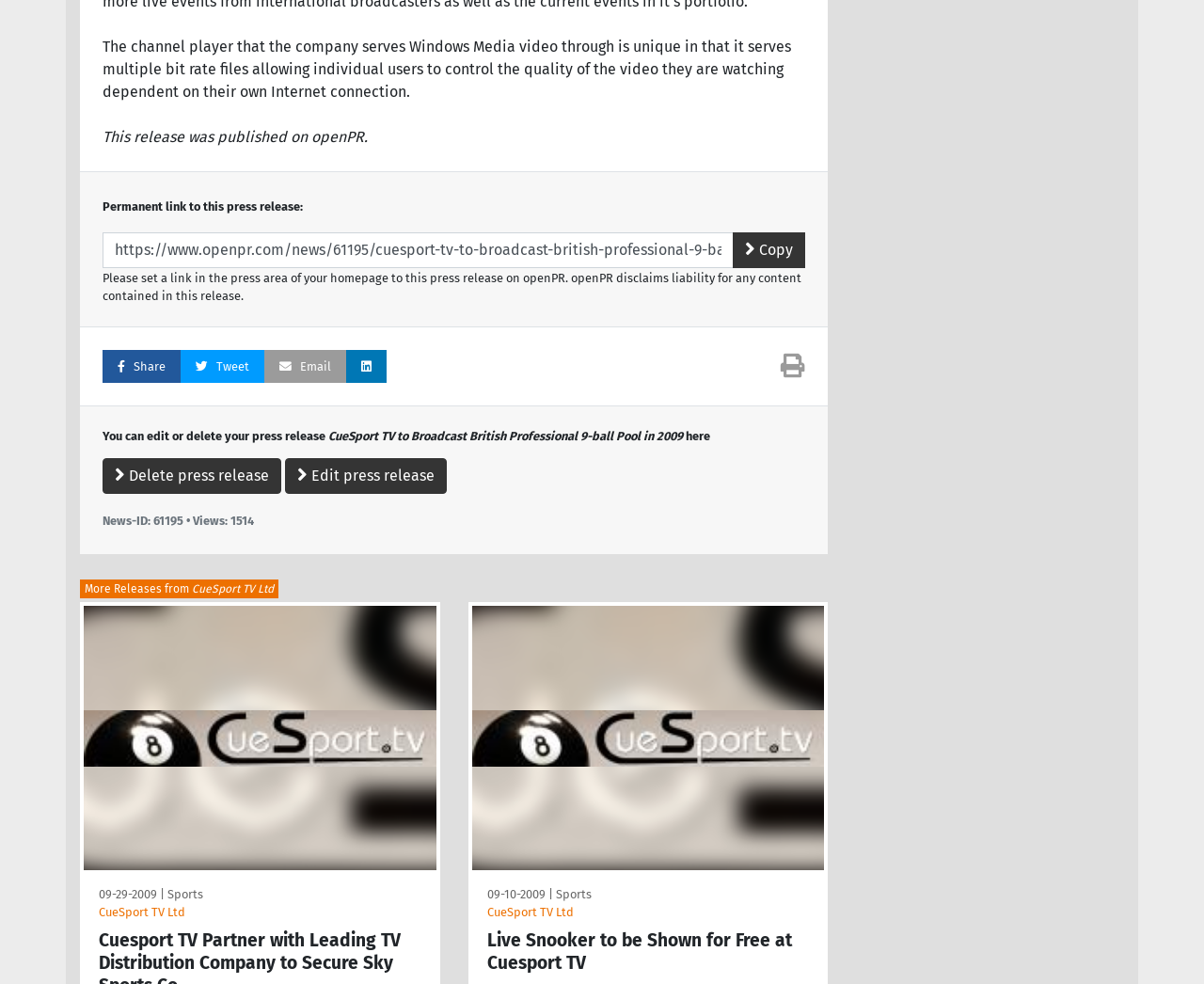Utilize the details in the image to give a detailed response to the question: What is the purpose of the link 'Permalink'?

The link 'Permalink' is provided to share the press release, and it is accompanied by a 'Copy' button, indicating that users can copy the link to share it with others.